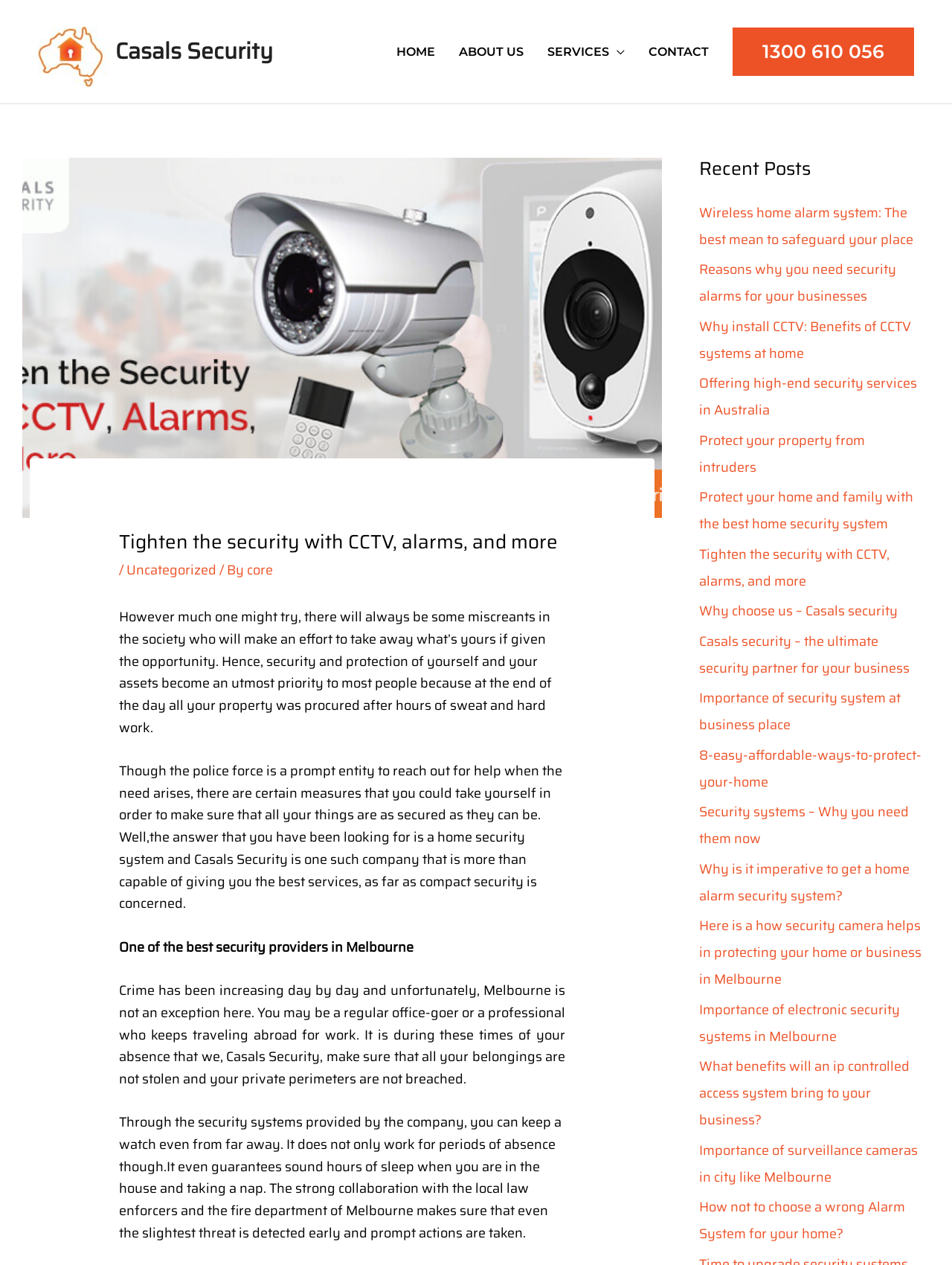Please determine the bounding box coordinates for the element with the description: "Casals Security".

[0.121, 0.026, 0.287, 0.054]